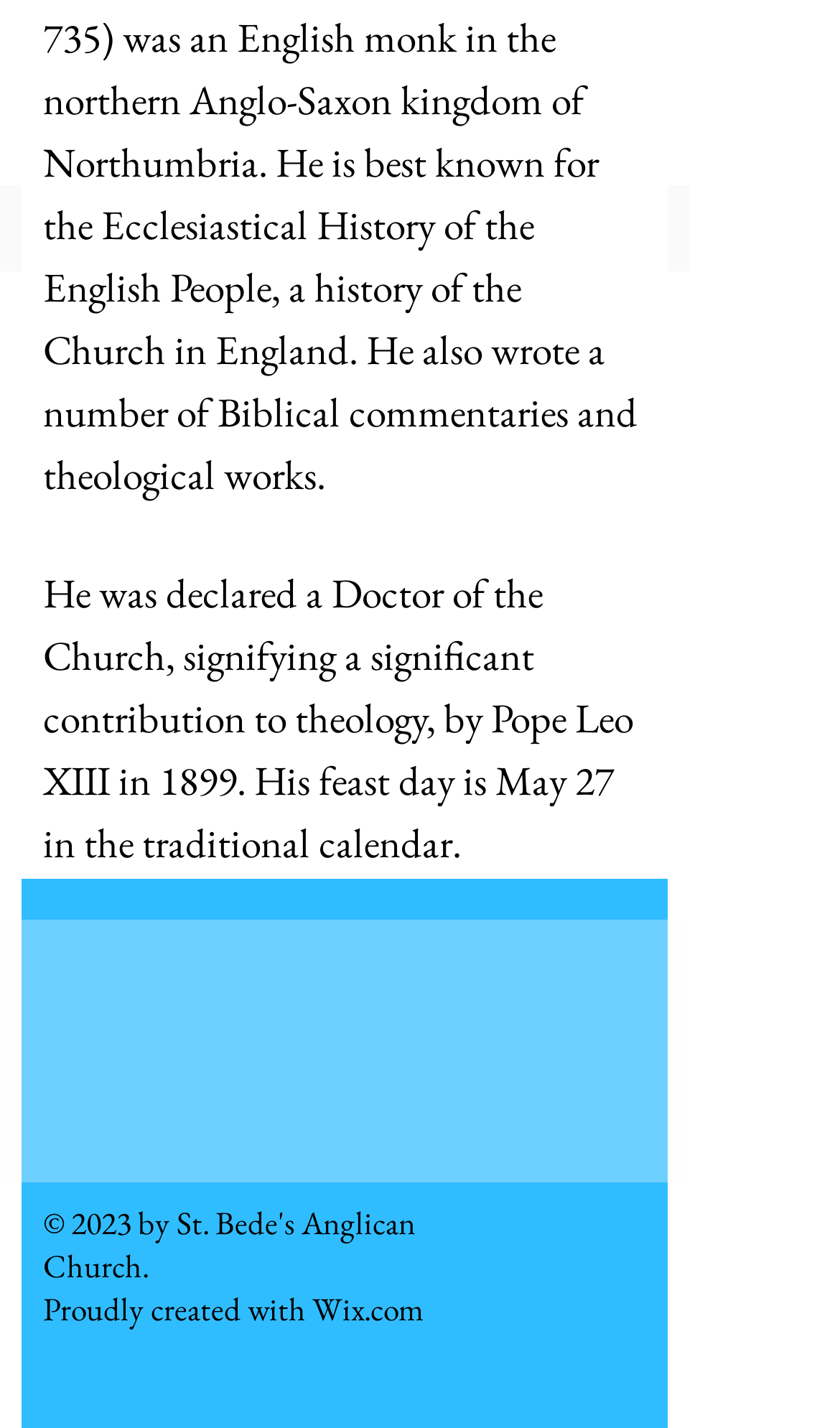Using the element description Wix.com, predict the bounding box coordinates for the UI element. Provide the coordinates in (top-left x, top-left y, bottom-right x, bottom-right y) format with values ranging from 0 to 1.

[0.372, 0.902, 0.505, 0.931]